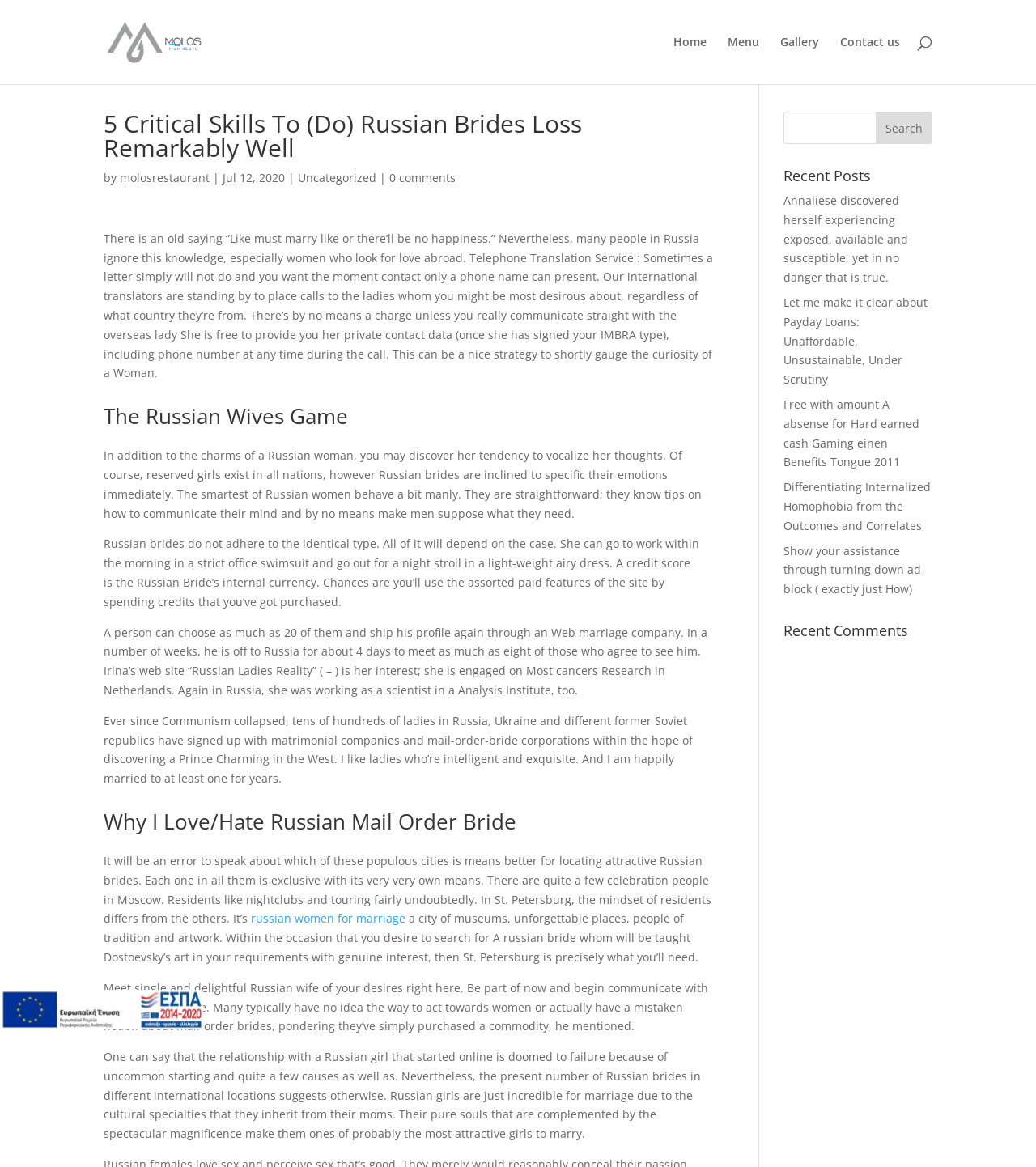Bounding box coordinates are specified in the format (top-left x, top-left y, bottom-right x, bottom-right y). All values are floating point numbers bounded between 0 and 1. Please provide the bounding box coordinate of the region this sentence describes: alt="Molos Fish Resto"

[0.103, 0.028, 0.279, 0.041]